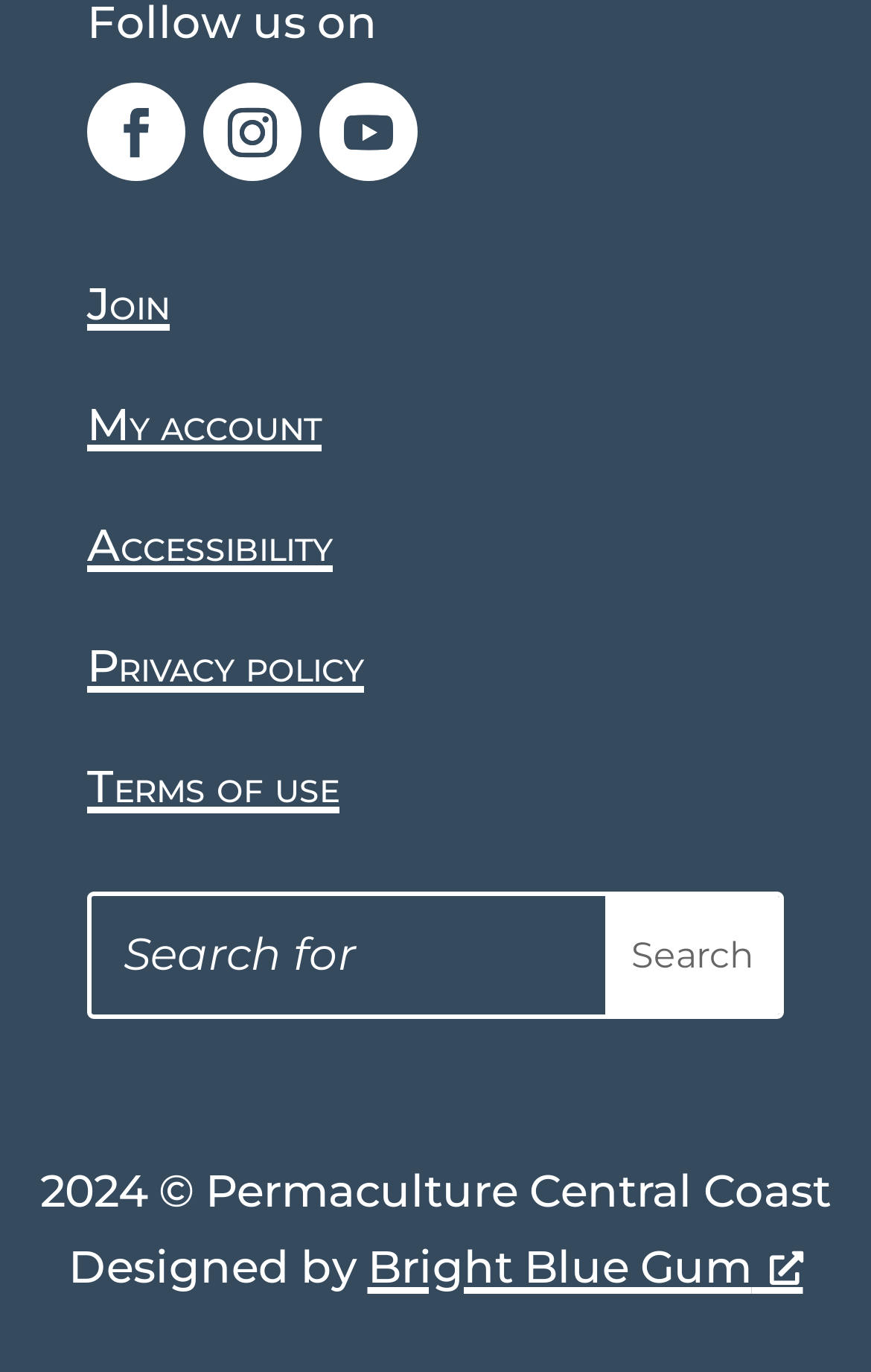Is the search box required?
Using the information presented in the image, please offer a detailed response to the question.

I examined the search box section and found that the textbox has a 'required' attribute set to 'False', which means it is not required to fill in the search box.